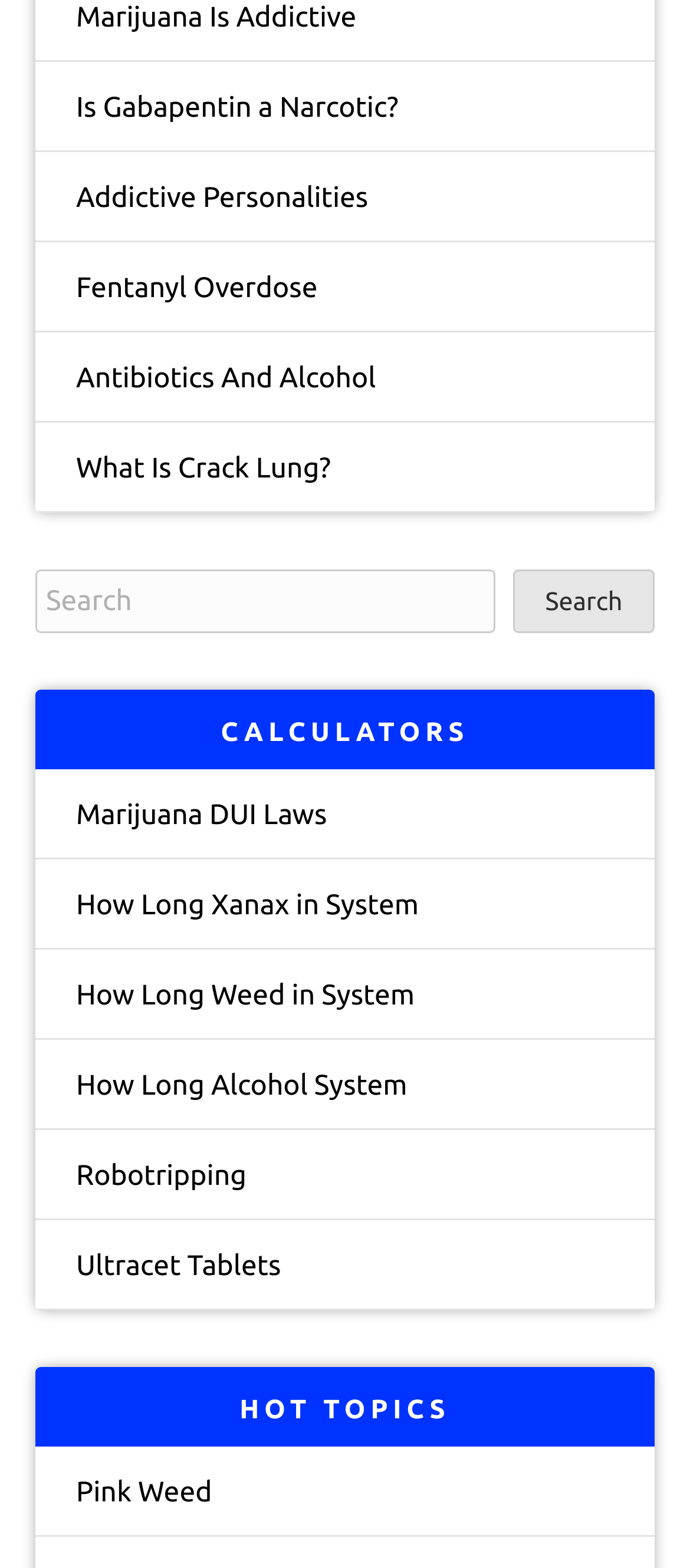How many links are there on the webpage?
Use the image to answer the question with a single word or phrase.

15